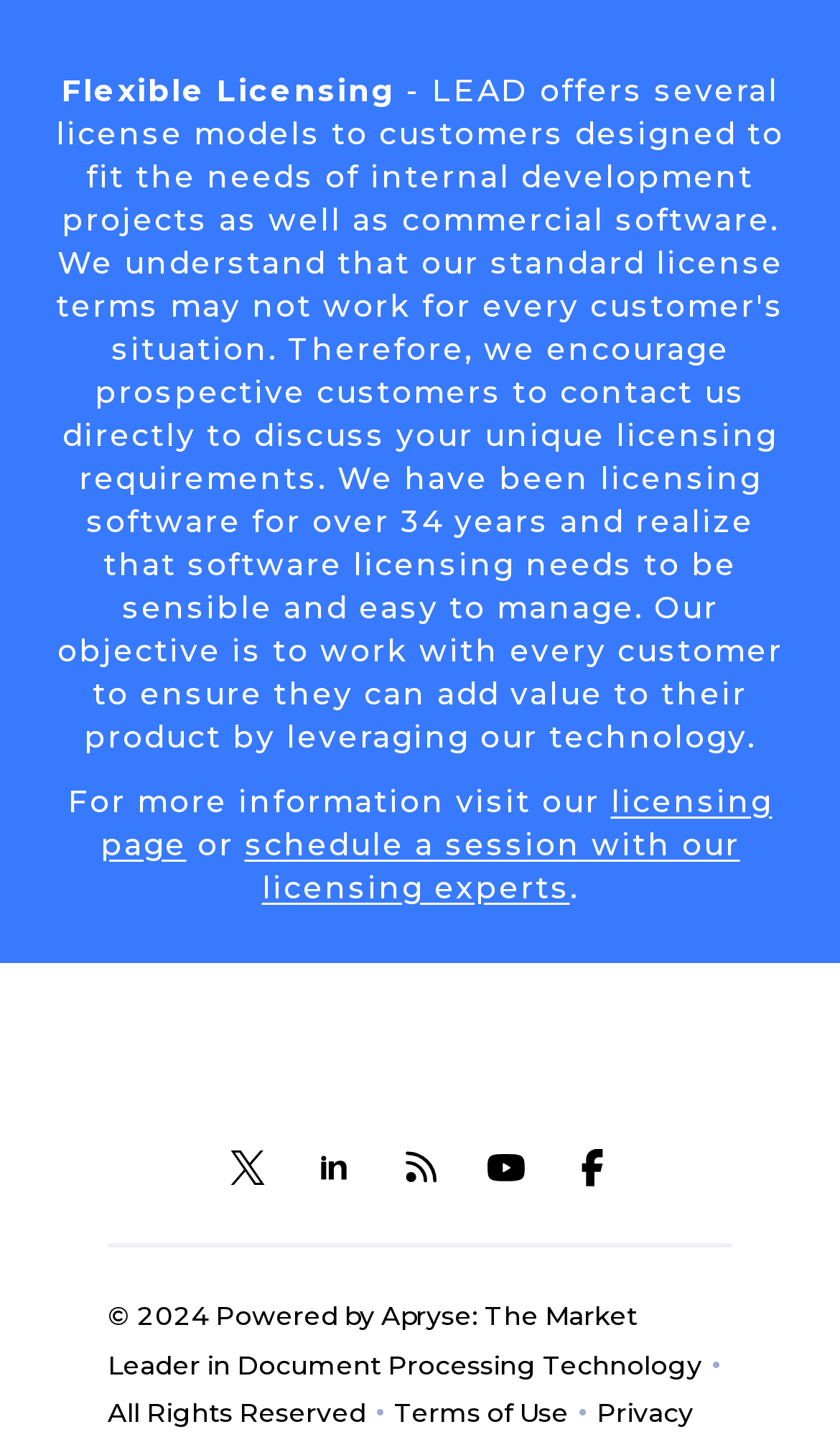Find and indicate the bounding box coordinates of the region you should select to follow the given instruction: "view Privacy".

[0.71, 0.972, 0.826, 0.995]